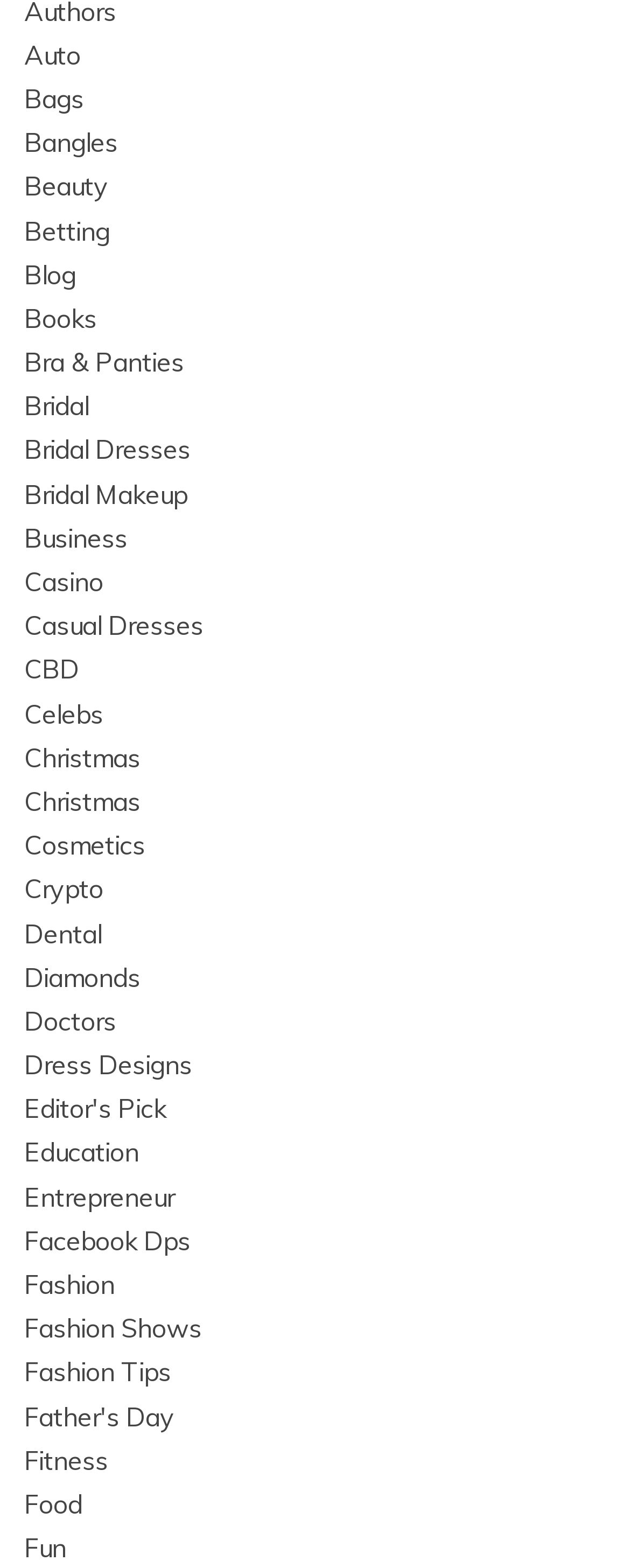Locate the bounding box of the UI element based on this description: "Fashion Shows". Provide four float numbers between 0 and 1 as [left, top, right, bottom].

[0.038, 0.837, 0.321, 0.857]